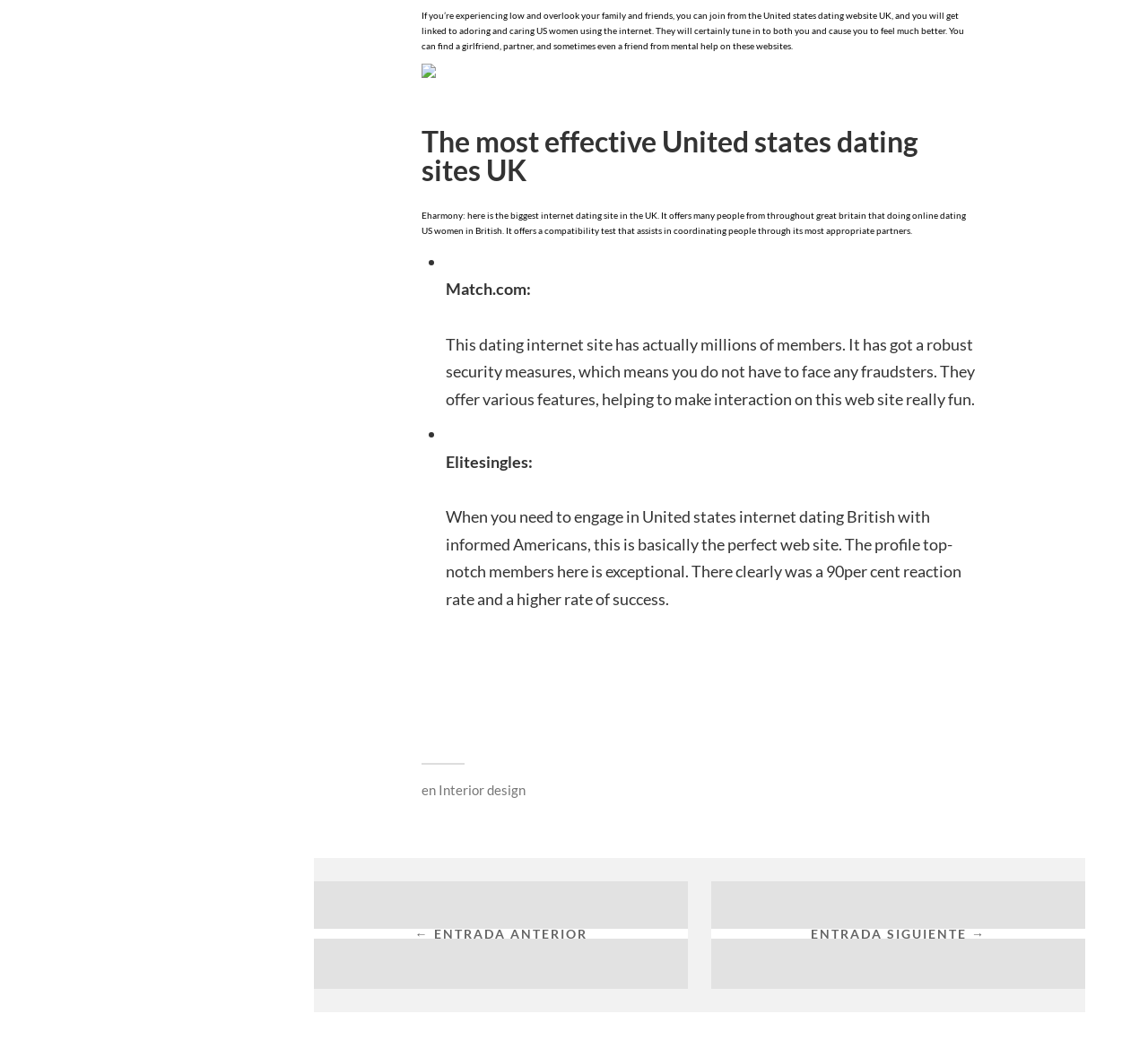Please determine the bounding box of the UI element that matches this description: Entrada siguiente →. The coordinates should be given as (top-left x, top-left y, bottom-right x, bottom-right y), with all values between 0 and 1.

[0.619, 0.834, 0.945, 0.936]